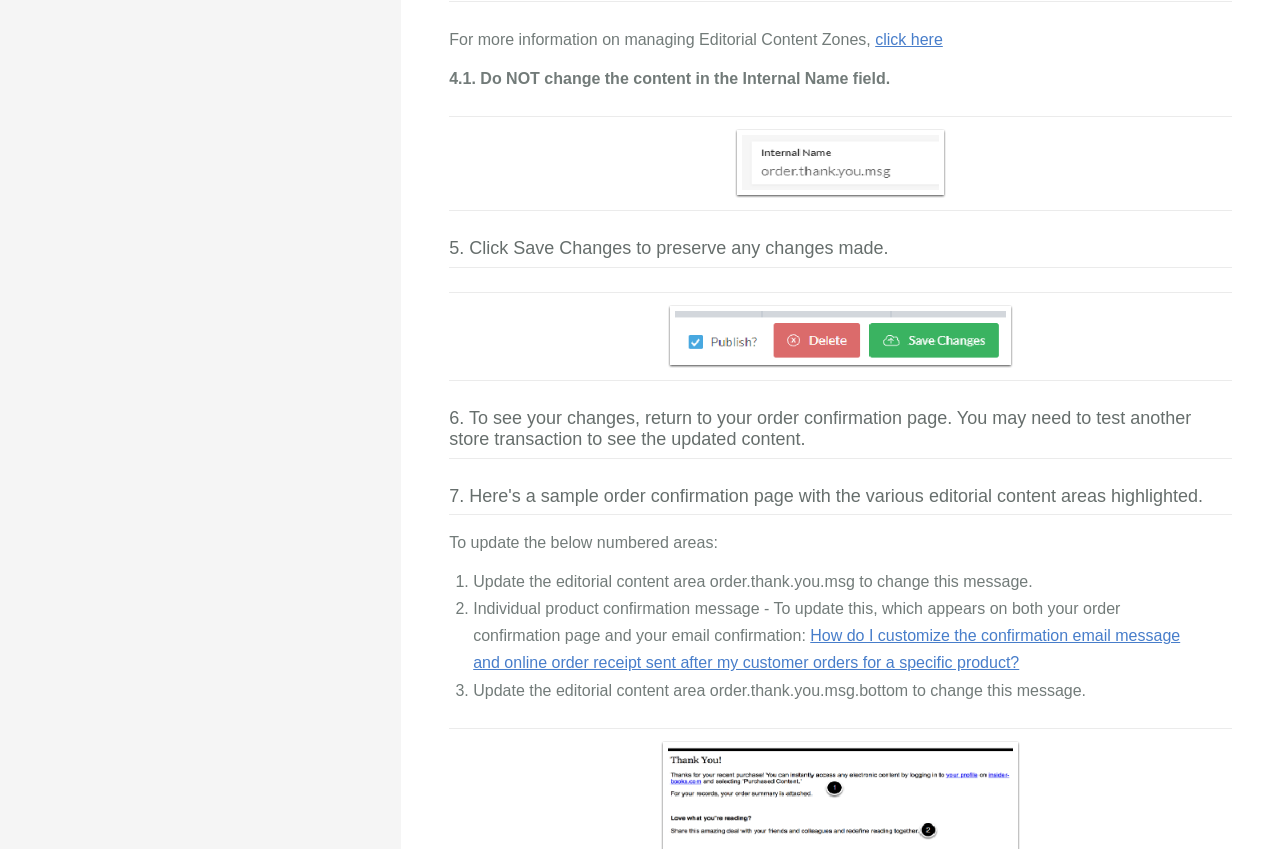What is the purpose of the image on the webpage?
Please utilize the information in the image to give a detailed response to the question.

There are two images on the webpage, but their purposes are not explicitly stated. They may be used to illustrate a point or provide visual aid, but their exact functions are unclear.